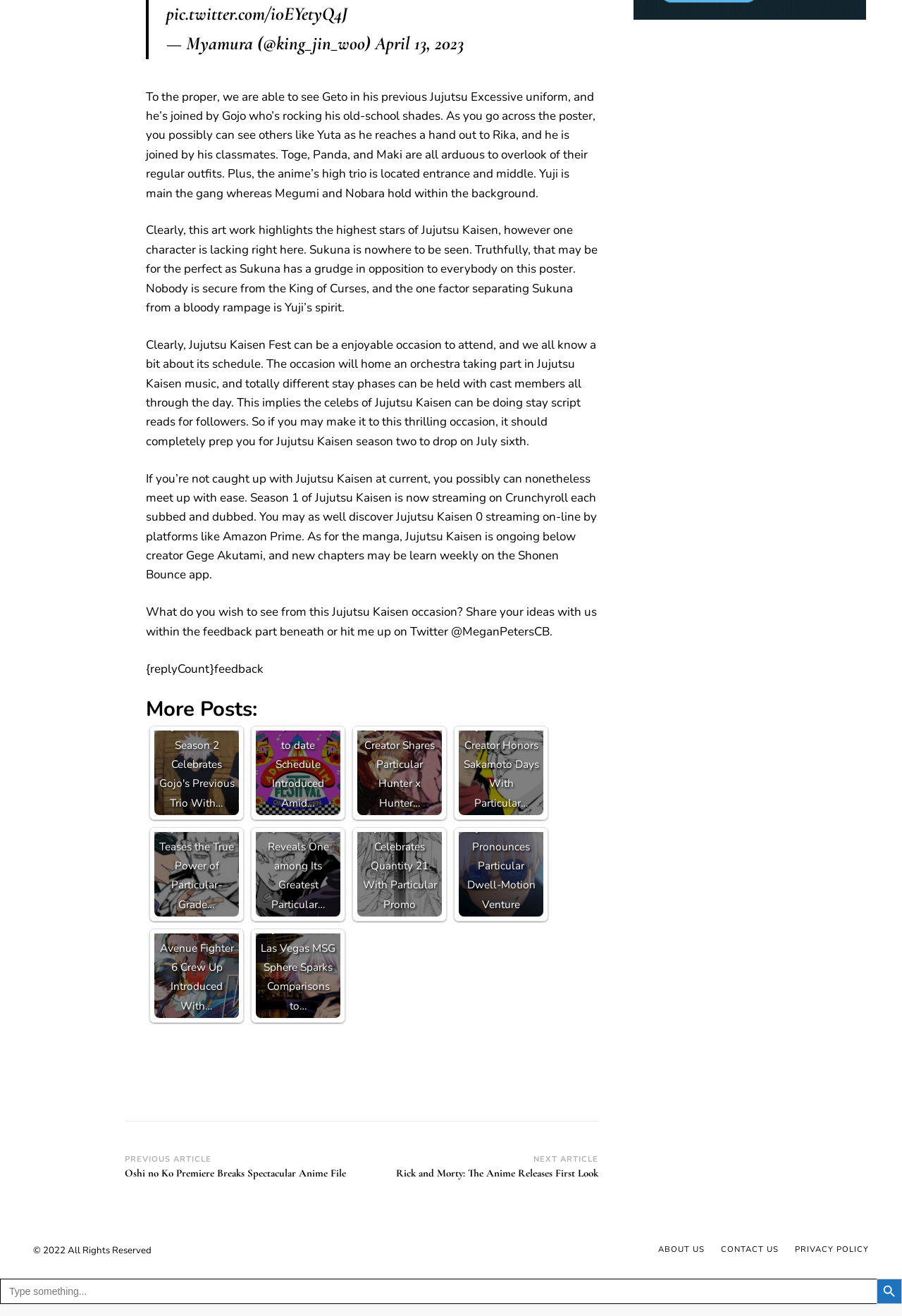Specify the bounding box coordinates of the area to click in order to follow the given instruction: "Click on the Contact Form link."

None